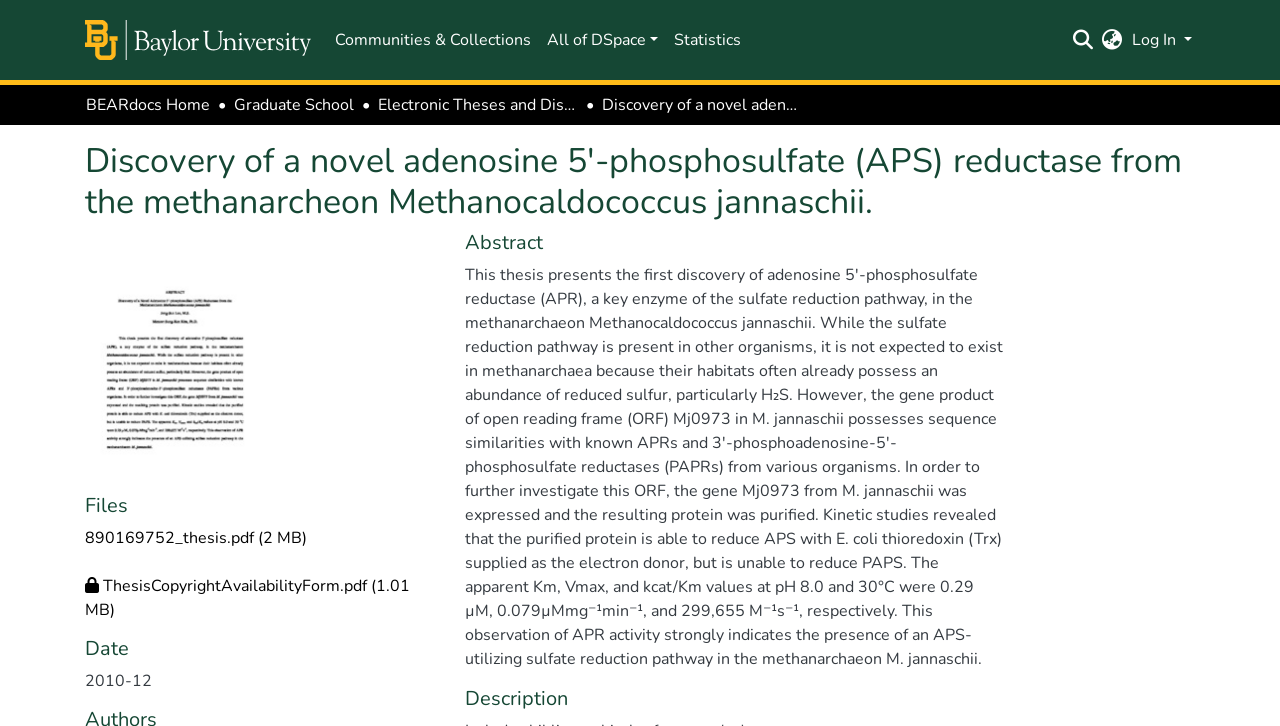Locate the UI element that matches the description Statistics in the webpage screenshot. Return the bounding box coordinates in the format (top-left x, top-left y, bottom-right x, bottom-right y), with values ranging from 0 to 1.

[0.521, 0.028, 0.585, 0.083]